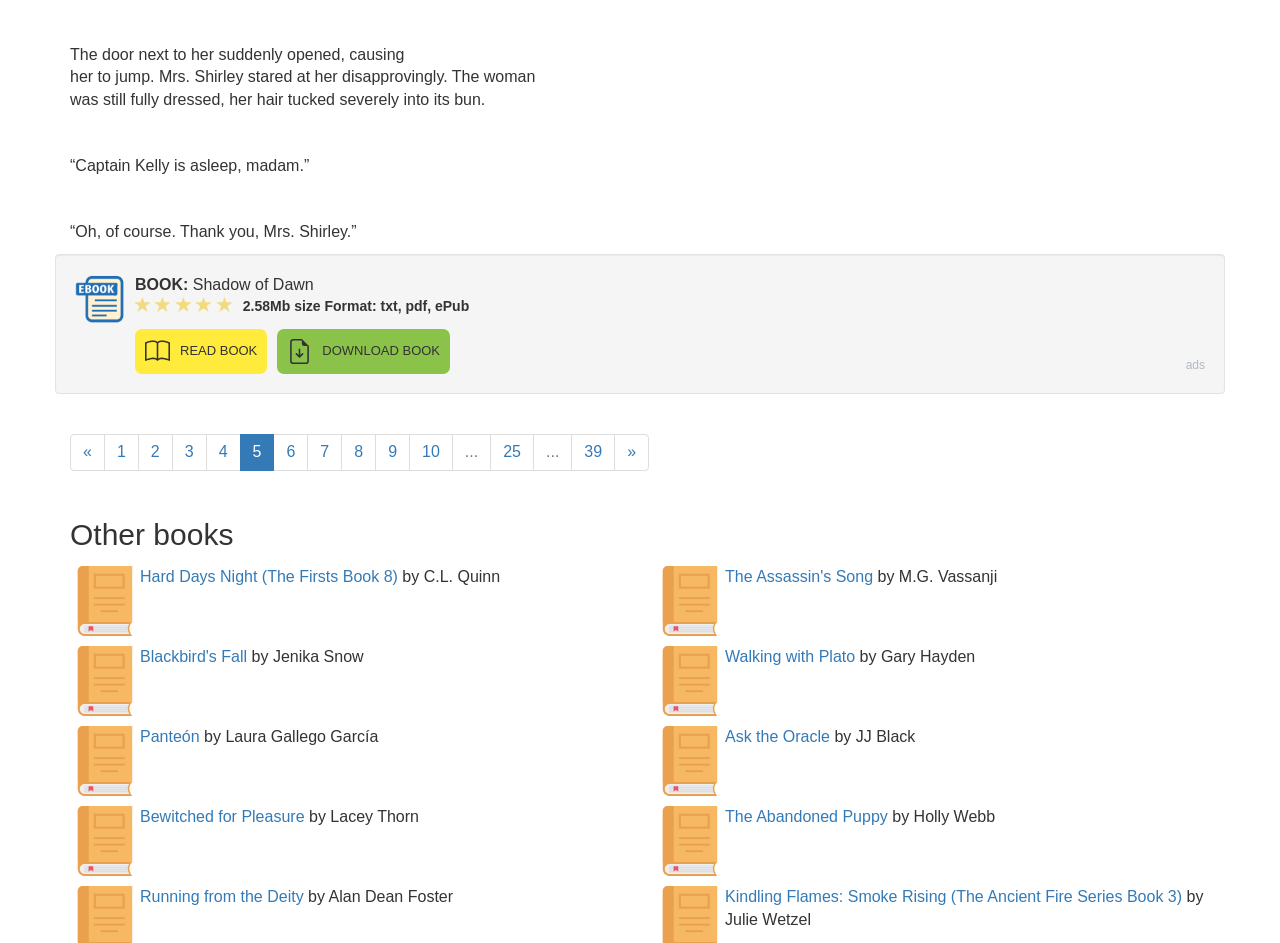Determine the bounding box coordinates of the element's region needed to click to follow the instruction: "View other book 'Hard Days Night'". Provide these coordinates as four float numbers between 0 and 1, formatted as [left, top, right, bottom].

[0.109, 0.602, 0.311, 0.62]